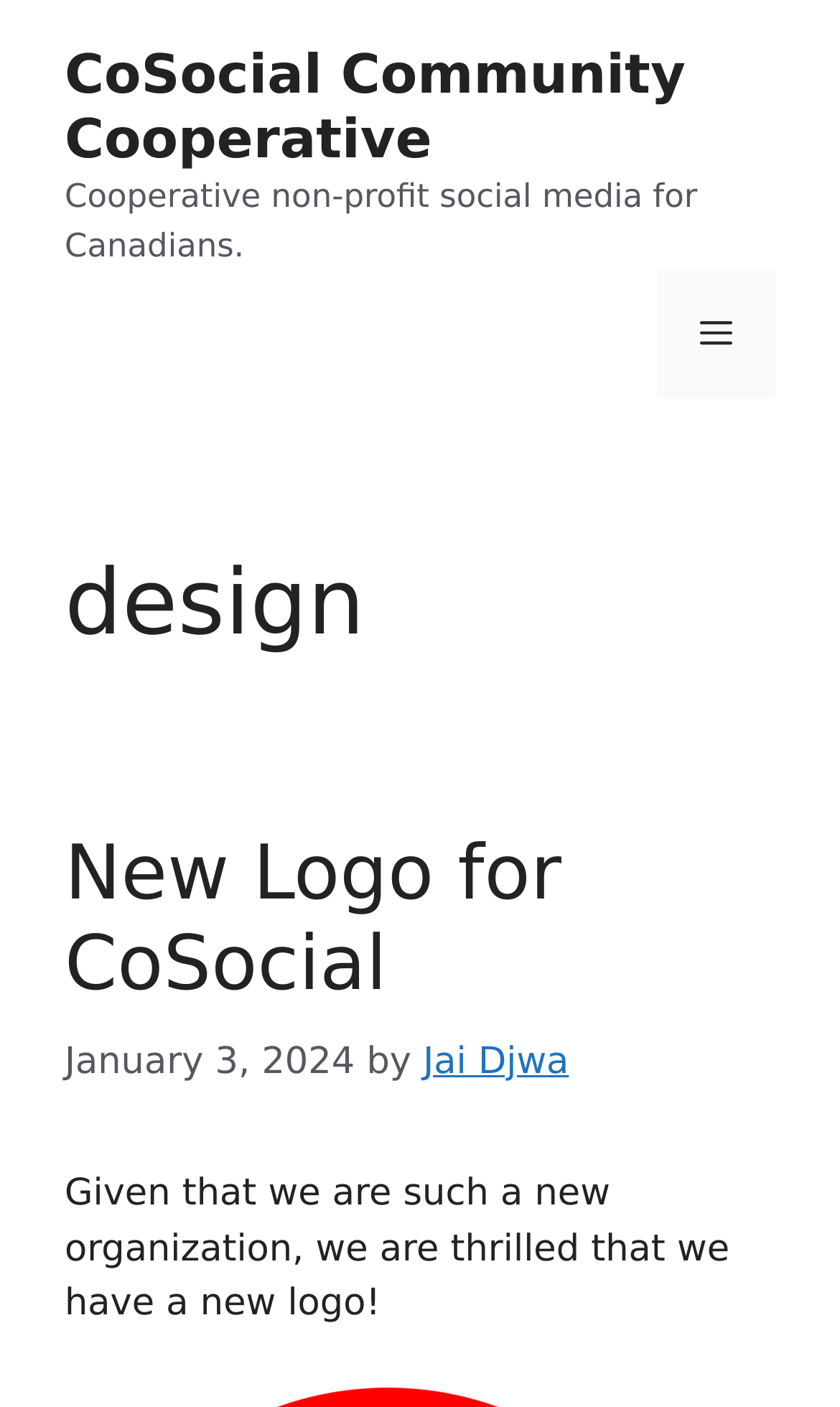Generate a thorough description of the webpage.

The webpage is about the design of CoSocial Community Cooperative, a non-profit social media platform for Canadians. At the top, there is a banner with a link to the CoSocial Community Cooperative and a brief description of the organization. To the right of the banner, there is a mobile toggle button labeled "Menu".

Below the banner, there is a header section with a heading that reads "design". Underneath, there is a content section with a heading that says "New Logo for CoSocial". This section contains a link to the same title, a timestamp indicating the post was made on January 3, 2024, and a byline crediting Jai Djwa. There is also a paragraph of text that expresses excitement about the new logo, given the organization's new status.

In total, there are 2 links, 1 button, 3 headings, and 5 blocks of static text on the page. The layout is organized, with clear headings and concise text, making it easy to navigate and understand the content.